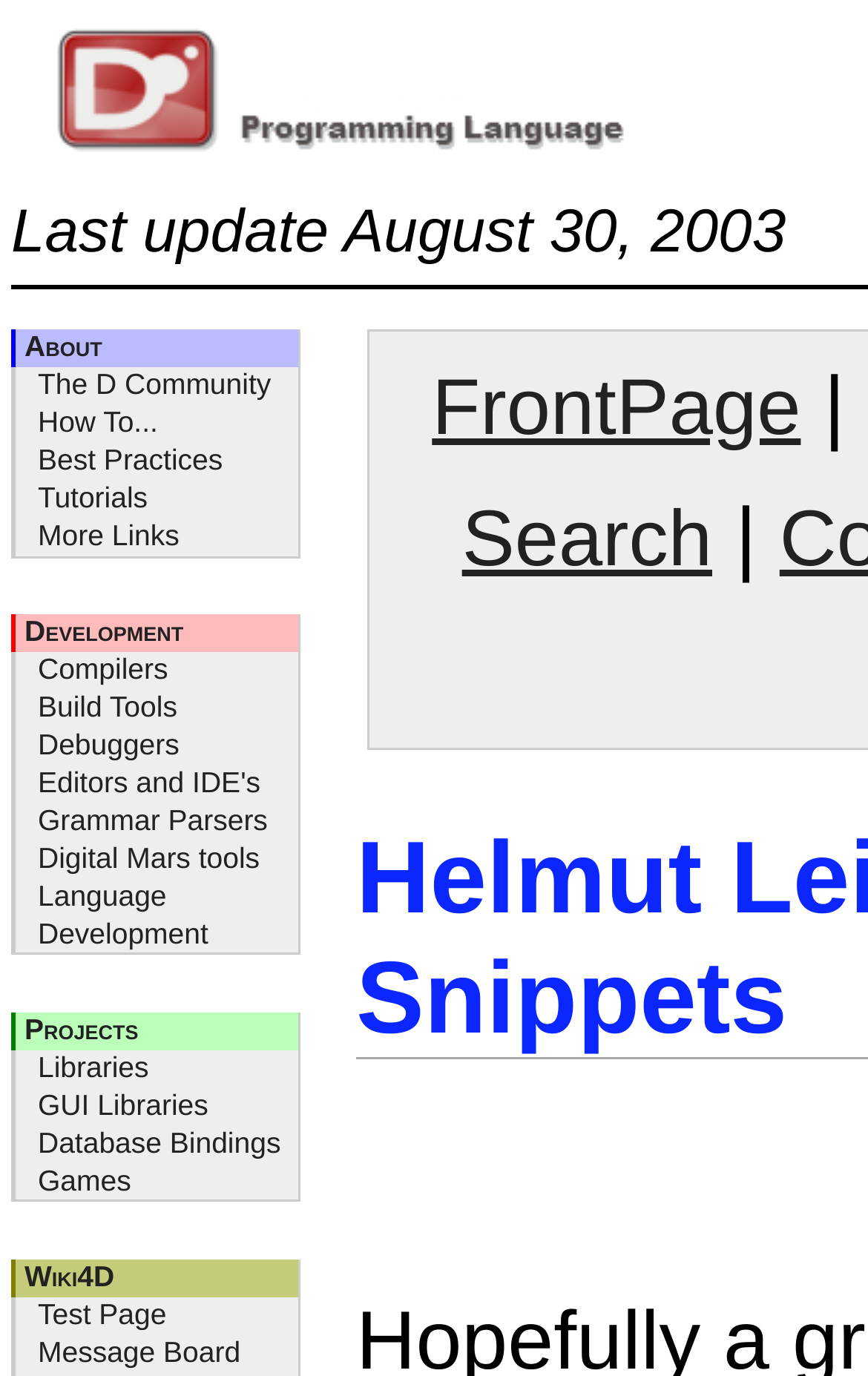Can you specify the bounding box coordinates of the area that needs to be clicked to fulfill the following instruction: "search on the website"?

[0.532, 0.359, 0.821, 0.424]